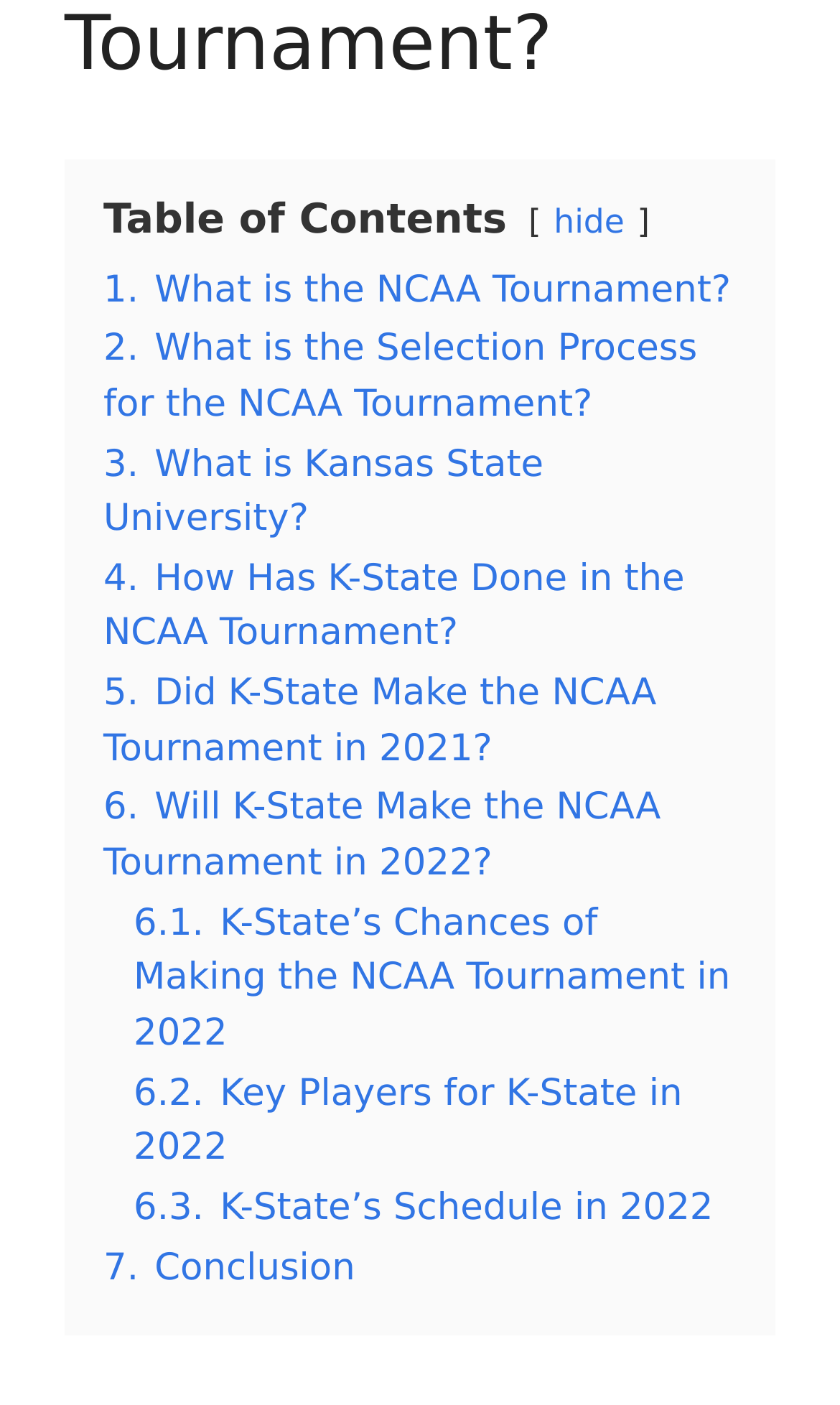Please locate the bounding box coordinates of the element's region that needs to be clicked to follow the instruction: "Hide the table of contents". The bounding box coordinates should be provided as four float numbers between 0 and 1, i.e., [left, top, right, bottom].

[0.659, 0.144, 0.743, 0.172]